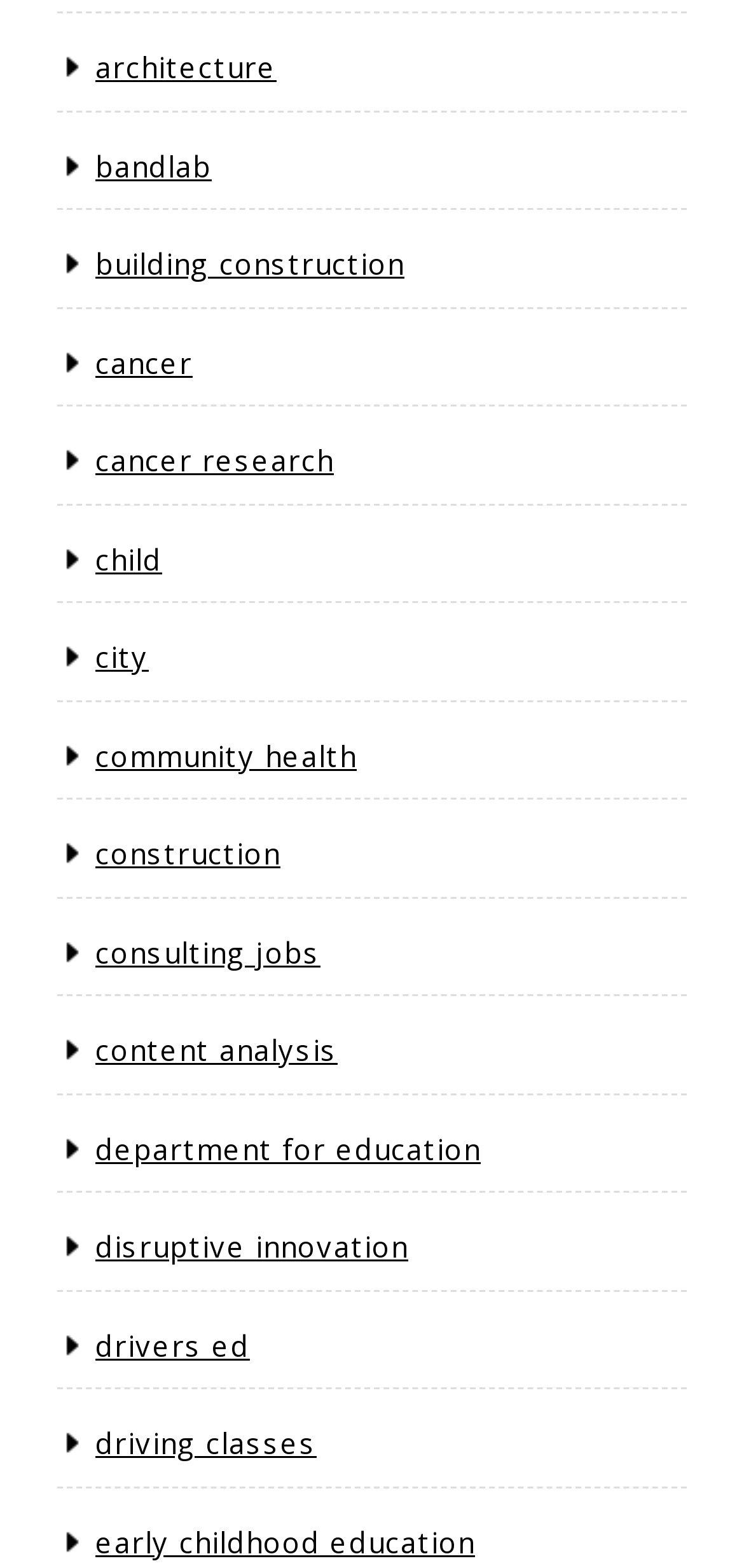Determine the bounding box coordinates of the UI element described below. Use the format (top-left x, top-left y, bottom-right x, bottom-right y) with floating point numbers between 0 and 1: architecture

[0.128, 0.03, 0.372, 0.055]